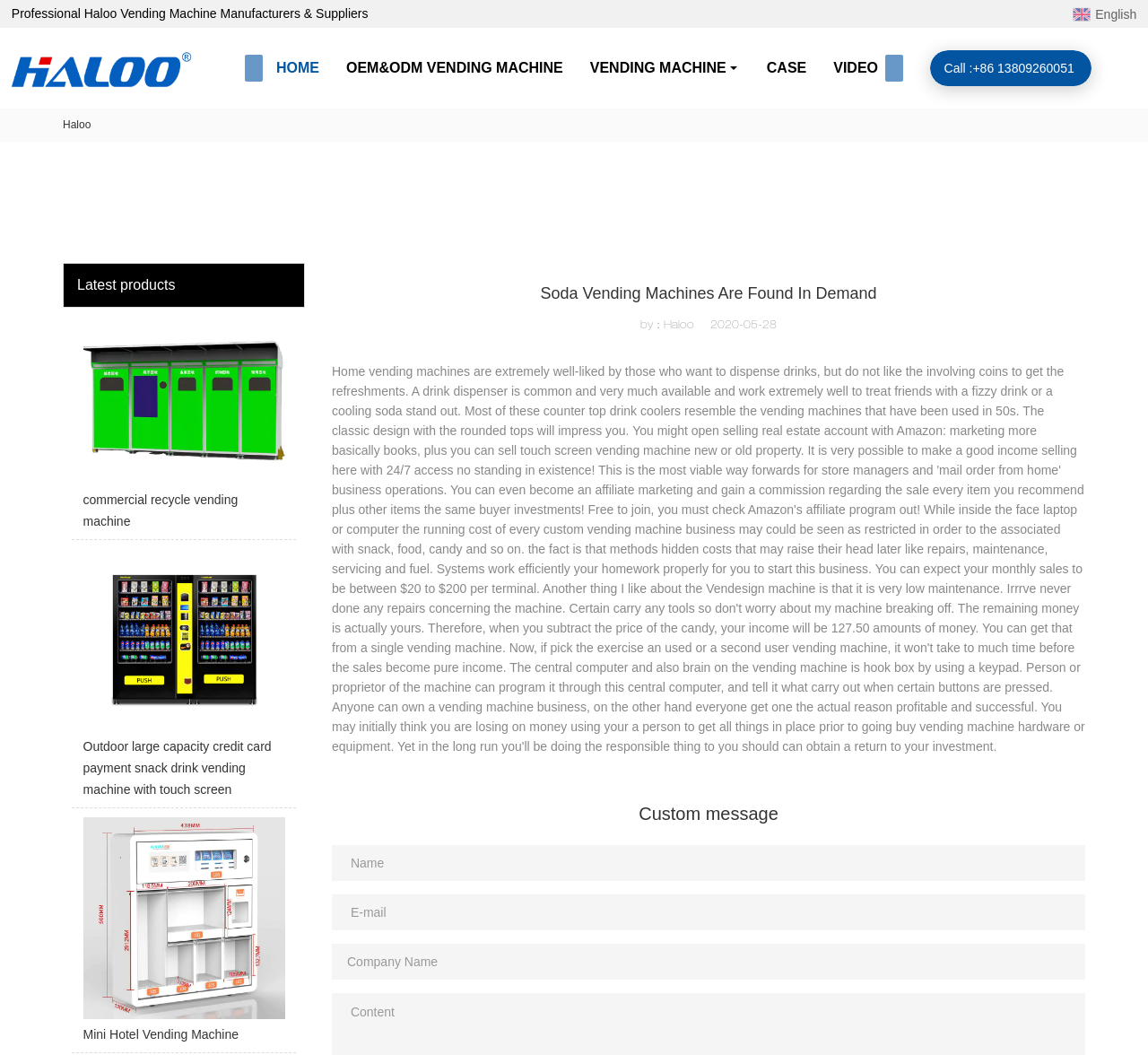Identify the bounding box coordinates for the region to click in order to carry out this instruction: "View NEWS". Provide the coordinates using four float numbers between 0 and 1, formatted as [left, top, right, bottom].

[0.865, 0.027, 0.926, 0.103]